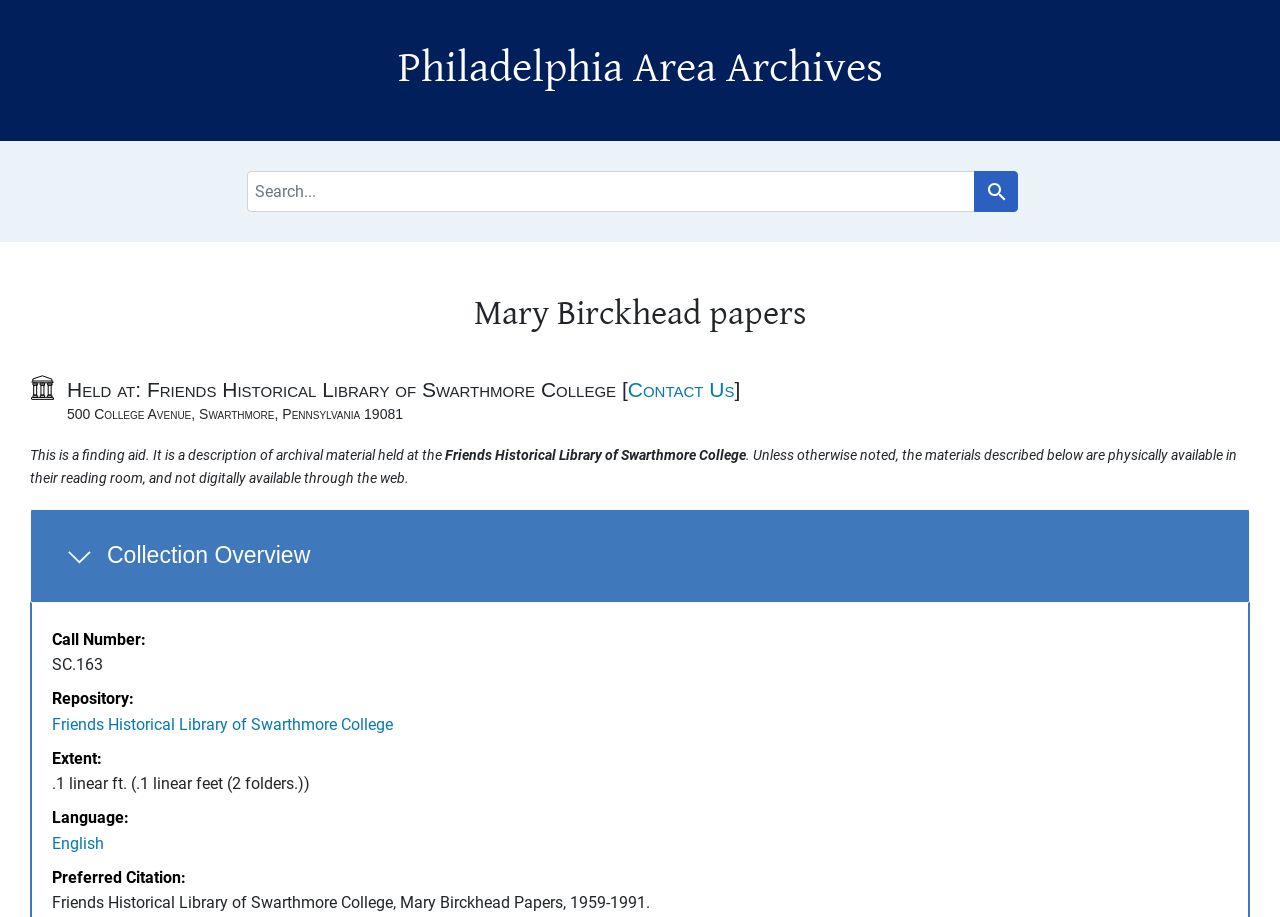Please locate and retrieve the main header text of the webpage.

Philadelphia Area Archives